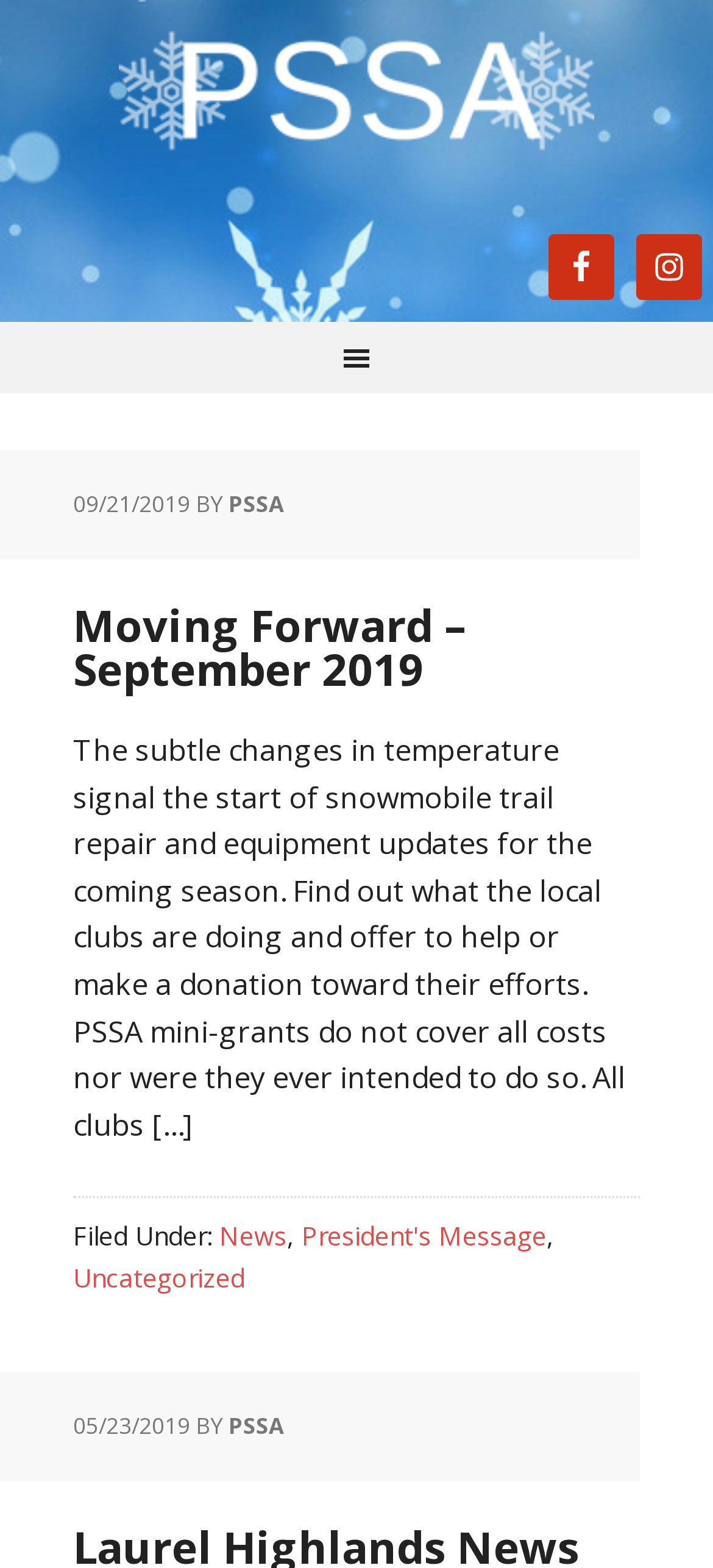Based on the element description: "President's Message", identify the bounding box coordinates for this UI element. The coordinates must be four float numbers between 0 and 1, listed as [left, top, right, bottom].

[0.423, 0.777, 0.767, 0.799]